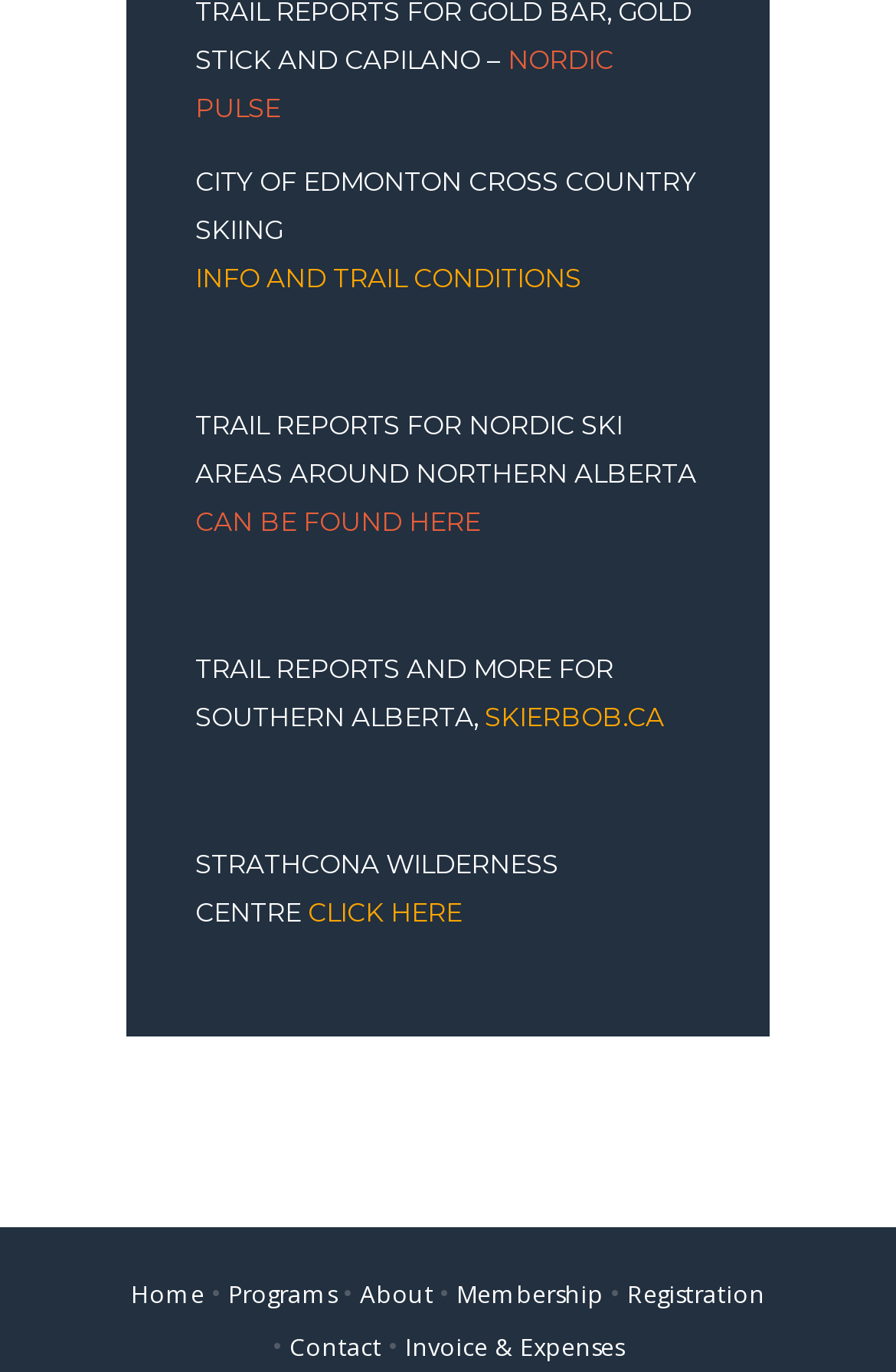Where can trail reports for Southern Alberta be found?
Look at the image and respond with a single word or a short phrase.

SKIERBOB.CA